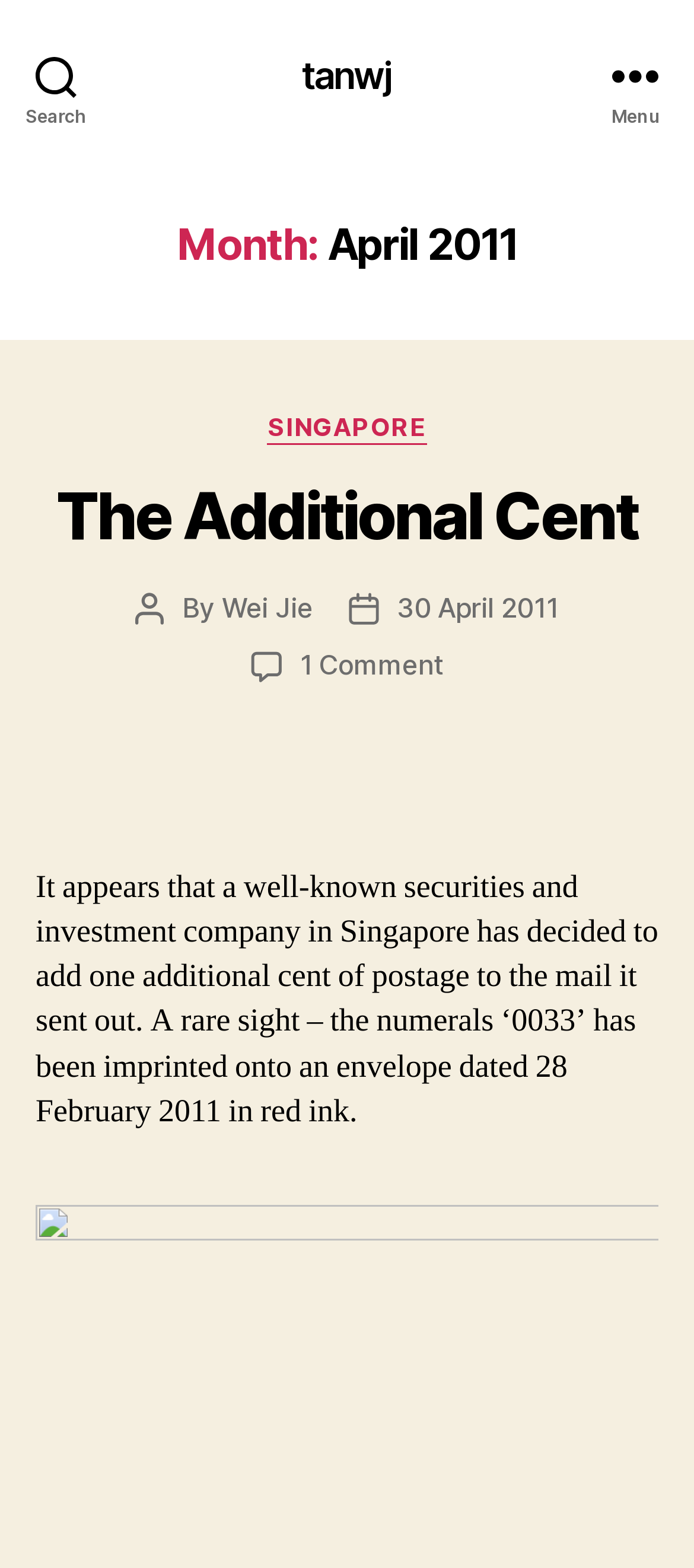Give a detailed overview of the webpage's appearance and contents.

The webpage appears to be a blog post from April 2011, titled "The Additional Cent". At the top left corner, there is a search button, and next to it, a link to the author's profile, "tanwj". On the top right corner, there is a menu button.

Below the top navigation, there is a header section that spans the entire width of the page. It contains a heading that indicates the month and year of the post, "Month: April 2011". 

Underneath the header, there are two sections. The left section contains a heading "The Additional Cent" and a link to the same title. Below this heading, there is a paragraph of text that describes the content of the post. The text explains that a securities and investment company in Singapore added an extra cent of postage to their mail.

To the right of the paragraph, there are several links and text elements. These include a category link "SINGAPORE", a heading "Post author" with a link to the author "Wei Jie", a "Post date" with a link to the date "30 April 2011", and a link to "1 Comment on The Additional Cent".

At the bottom of the page, there is an image that spans the entire width of the page.